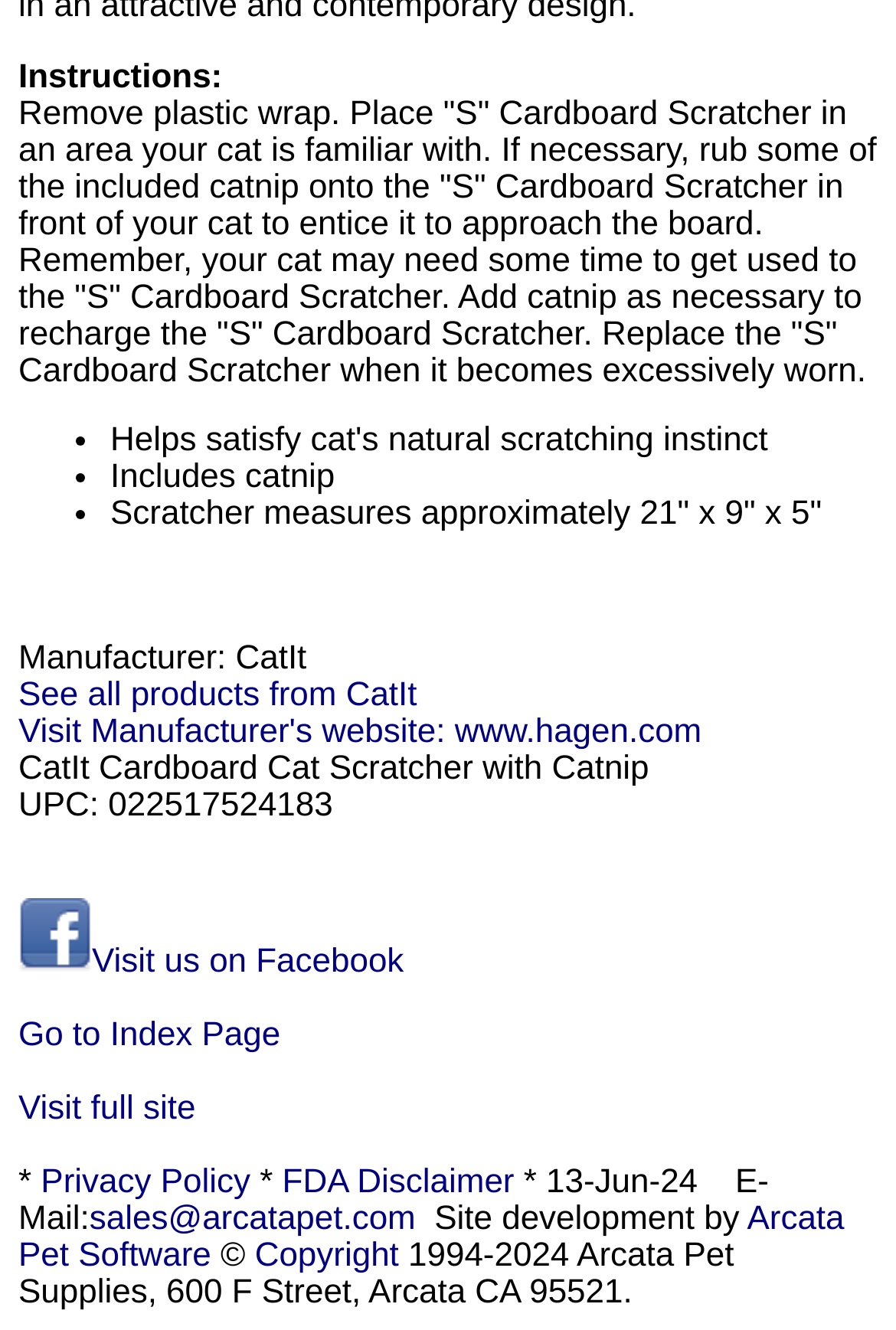Can you find the bounding box coordinates of the area I should click to execute the following instruction: "Visit us on Facebook"?

[0.021, 0.71, 0.451, 0.738]